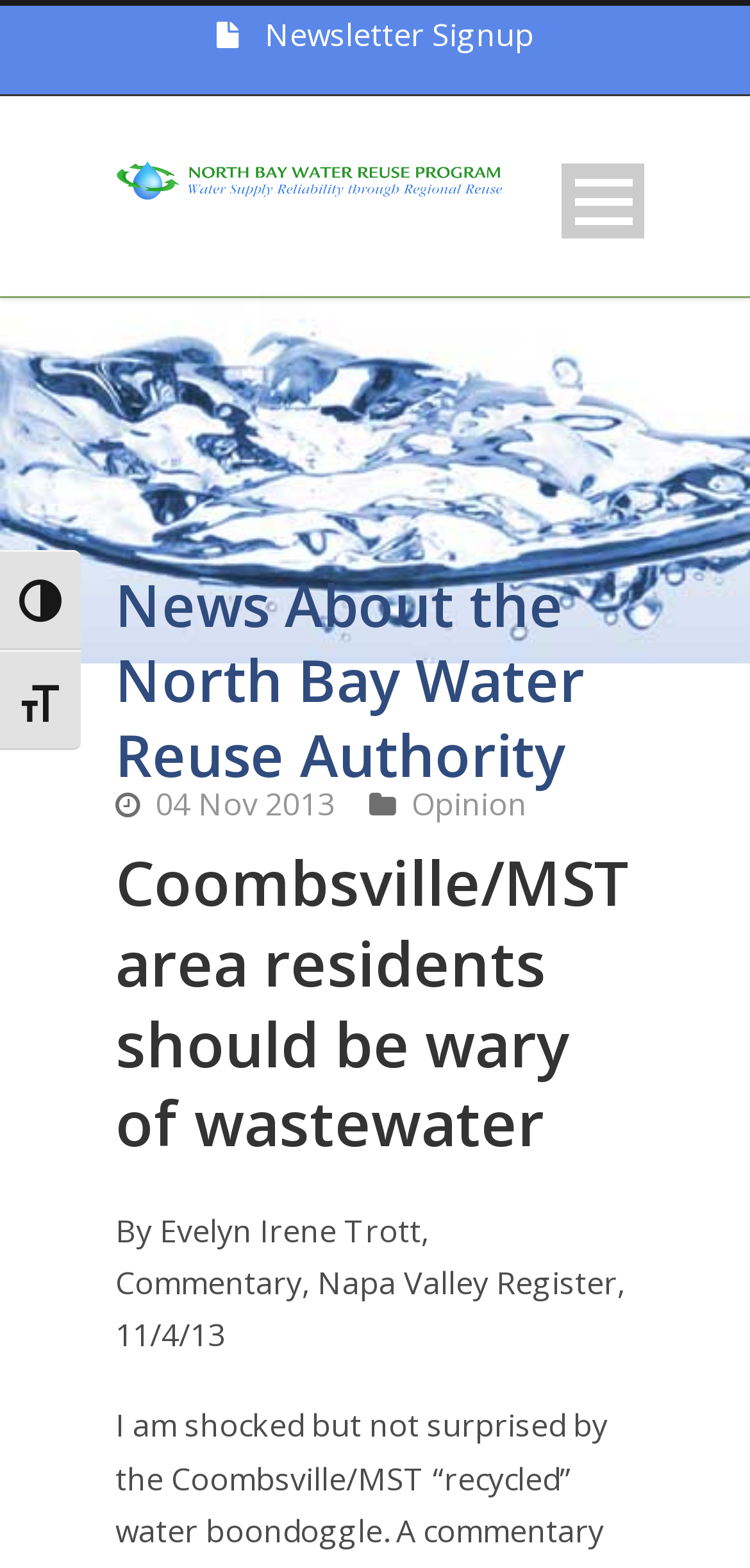Show the bounding box coordinates for the element that needs to be clicked to execute the following instruction: "Open menu". Provide the coordinates in the form of four float numbers between 0 and 1, i.e., [left, top, right, bottom].

[0.749, 0.104, 0.859, 0.152]